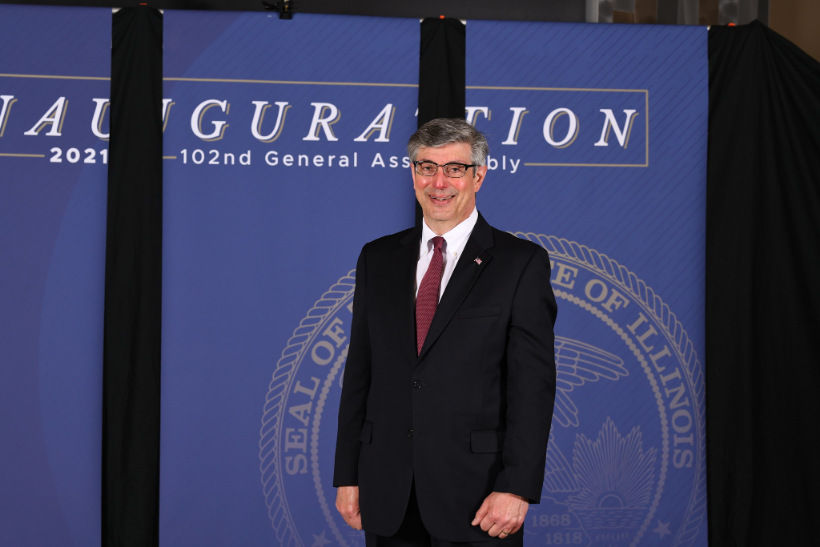What is the color of Dan Ugaste's tie?
Provide a thorough and detailed answer to the question.

According to the caption, Dan Ugaste is dressed in a formal black suit with a red tie, which suggests that the color of his tie is red.